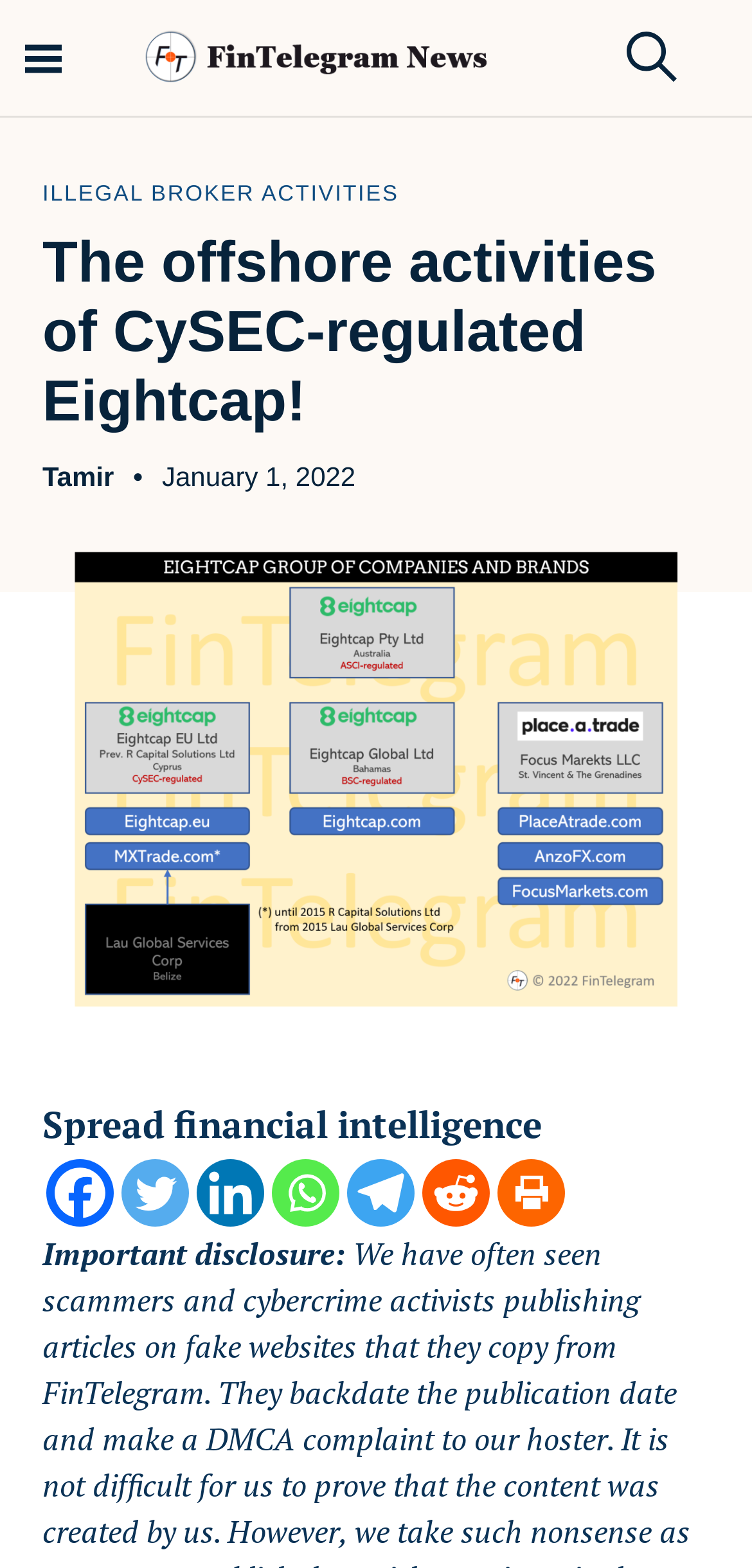What is the name of the news website?
Provide a detailed answer to the question, using the image to inform your response.

I determined the answer by looking at the top-left corner of the webpage, where I found a link with the text 'FinTelegram News', which is likely the name of the news website.